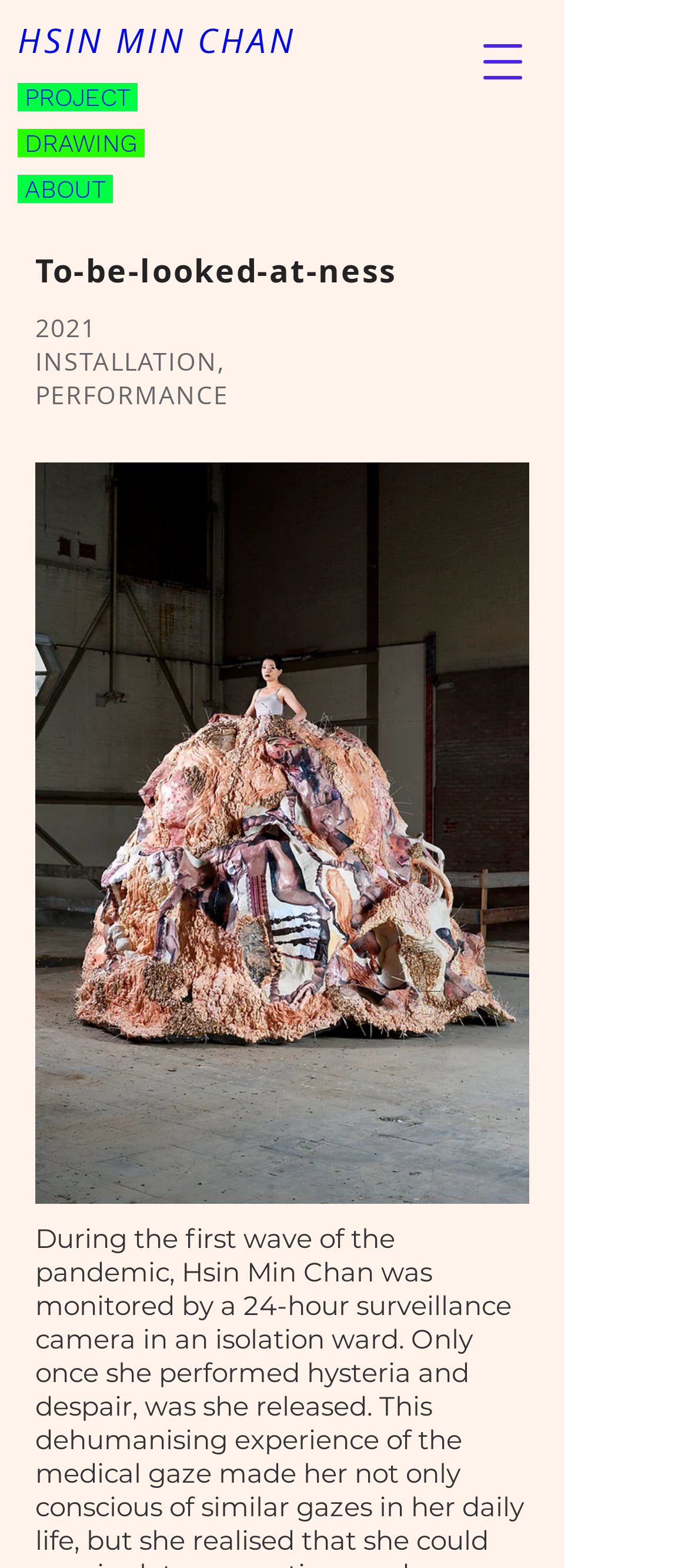Give a one-word or short phrase answer to this question: 
How many types of projects are listed?

3